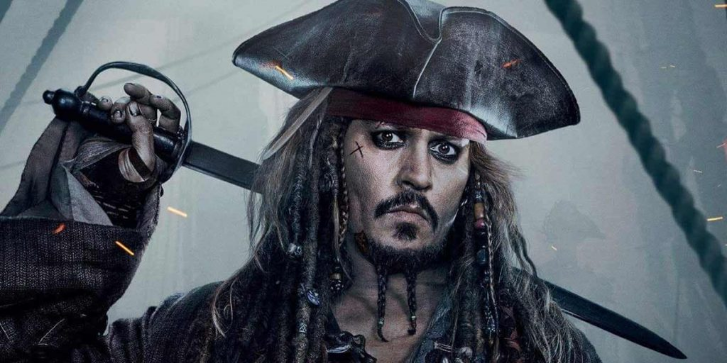What is the background of the portrait?
By examining the image, provide a one-word or phrase answer.

Ship's rigging